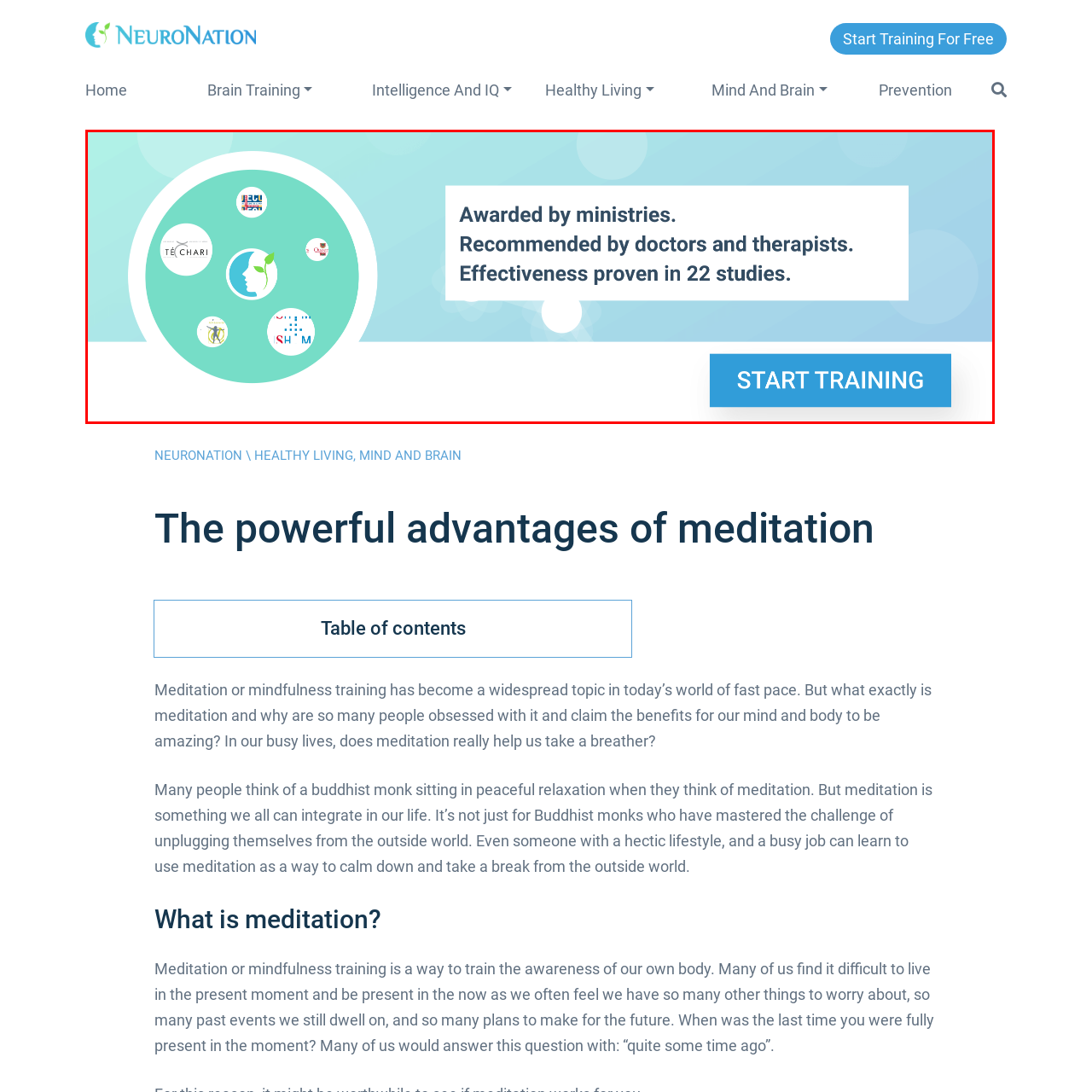Provide an elaborate description of the visual elements present in the image enclosed by the red boundary.

The image showcases a compelling promotional banner for NeuroNation, highlighting their mindfulness and brain training programs. It features a circular collage of various logos representing endorsements and affiliations, underscoring the credibility and wide acceptance of their offerings. Next to the circular design, clear text outlines the program's accolades: awarded by ministries, recommended by medical professionals, and backed by effectiveness demonstrated in 22 studies. A prominent call-to-action button reads "START TRAINING," inviting viewers to engage with their services. The overall design is bright and inviting, set against a soothing background that emphasizes the theme of mental wellness through meditation and mindfulness practice.